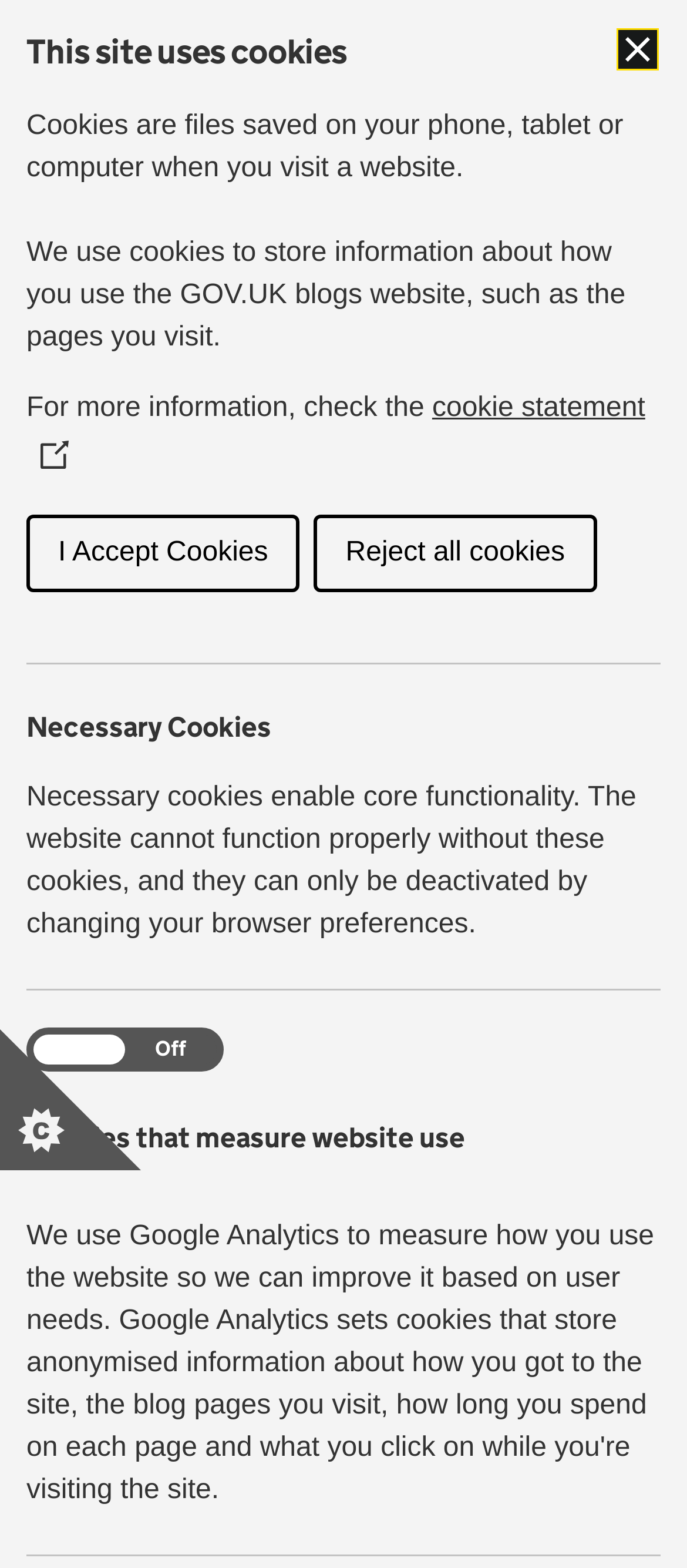Please determine the bounding box coordinates of the element to click in order to execute the following instruction: "Click the 'Save and Close' button". The coordinates should be four float numbers between 0 and 1, specified as [left, top, right, bottom].

[0.897, 0.018, 0.959, 0.045]